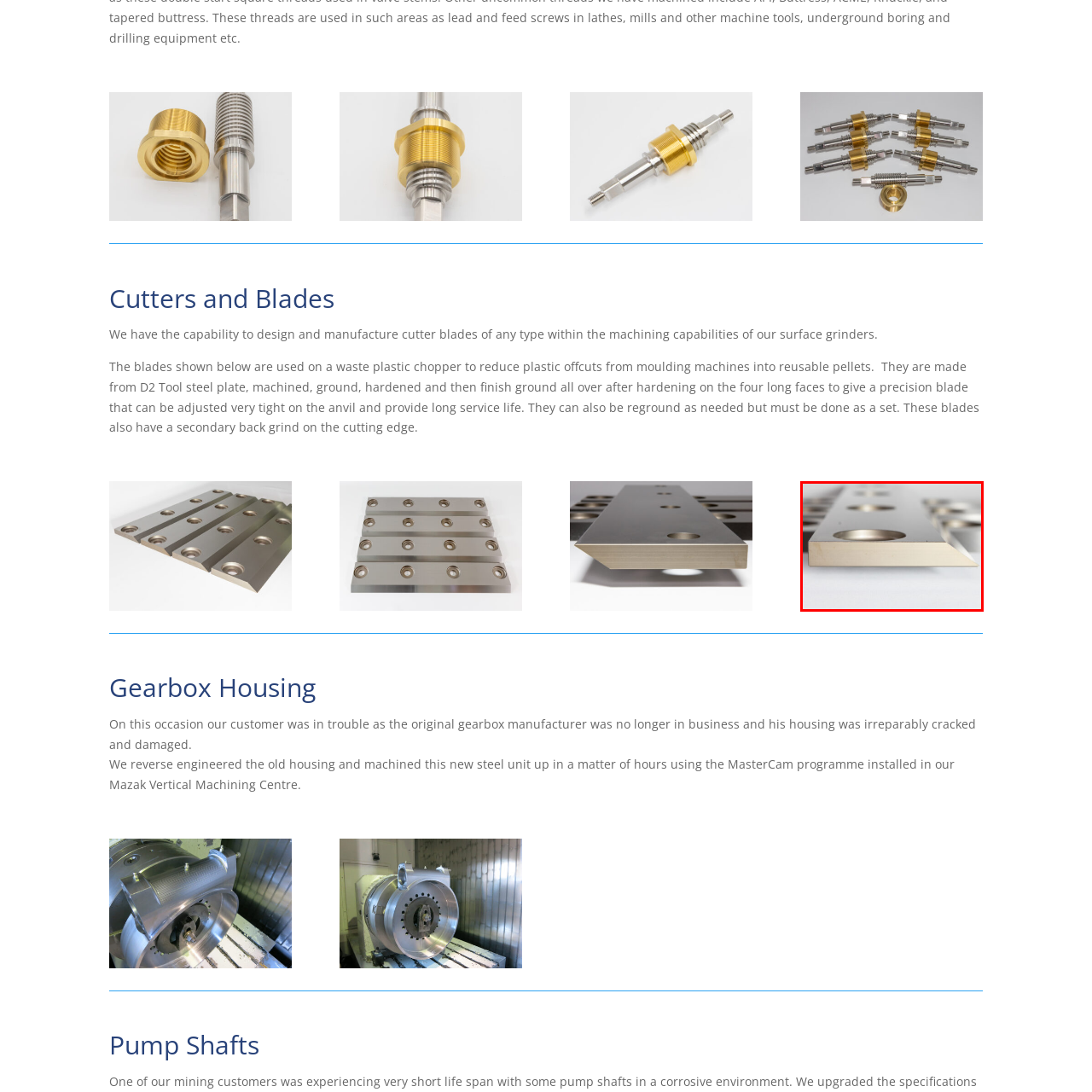What is the component likely part of?
Look at the image section surrounded by the red bounding box and provide a concise answer in one word or phrase.

Cutting or industrial tool